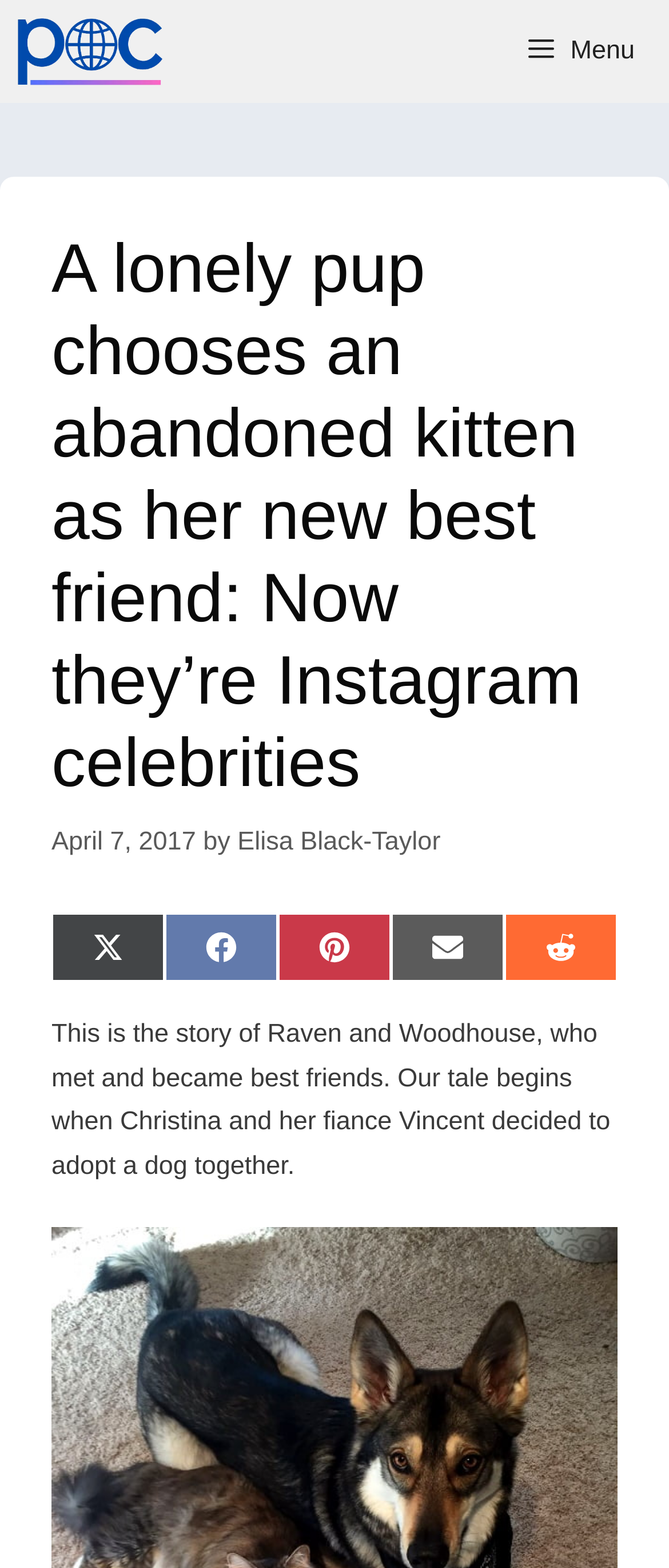Based on the image, please respond to the question with as much detail as possible:
What is the name of the author?

I found the answer by looking at the header section of the webpage, where the author's name is mentioned as 'by Elisa Black-Taylor'.